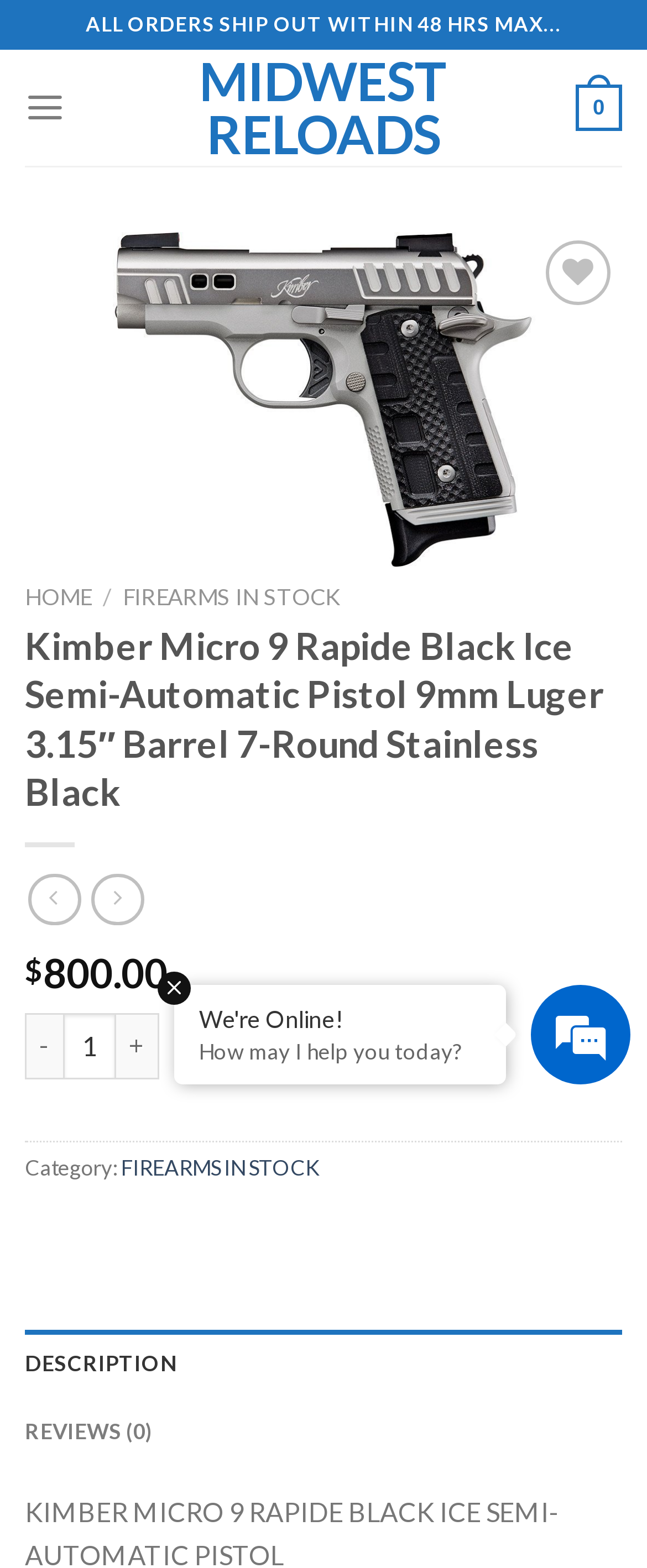What is the principal heading displayed on the webpage?

Kimber Micro 9 Rapide Black Ice Semi-Automatic Pistol 9mm Luger 3.15″ Barrel 7-Round Stainless Black